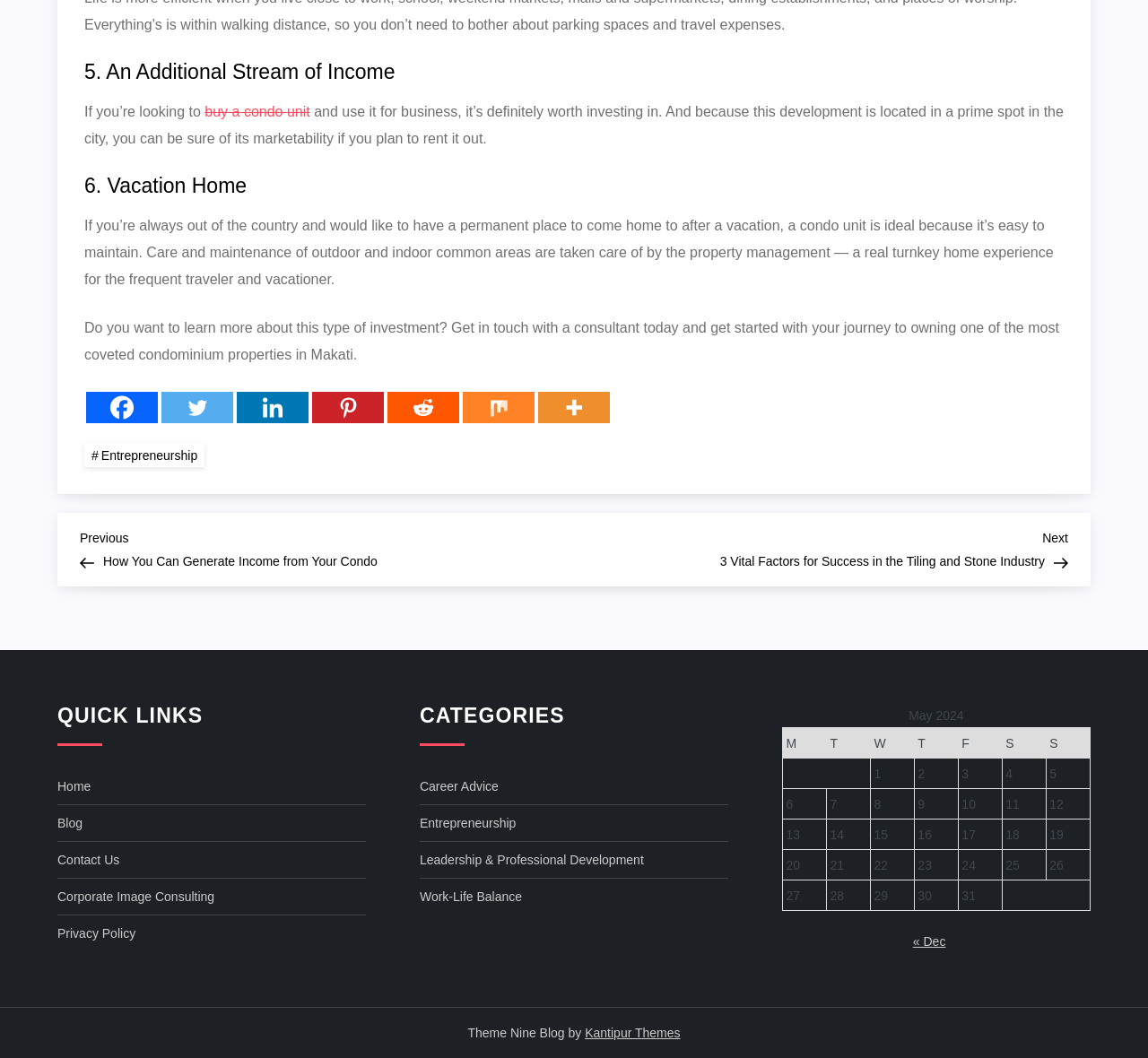Provide a short, one-word or phrase answer to the question below:
What is the purpose of the table in the webpage?

Displaying a calendar